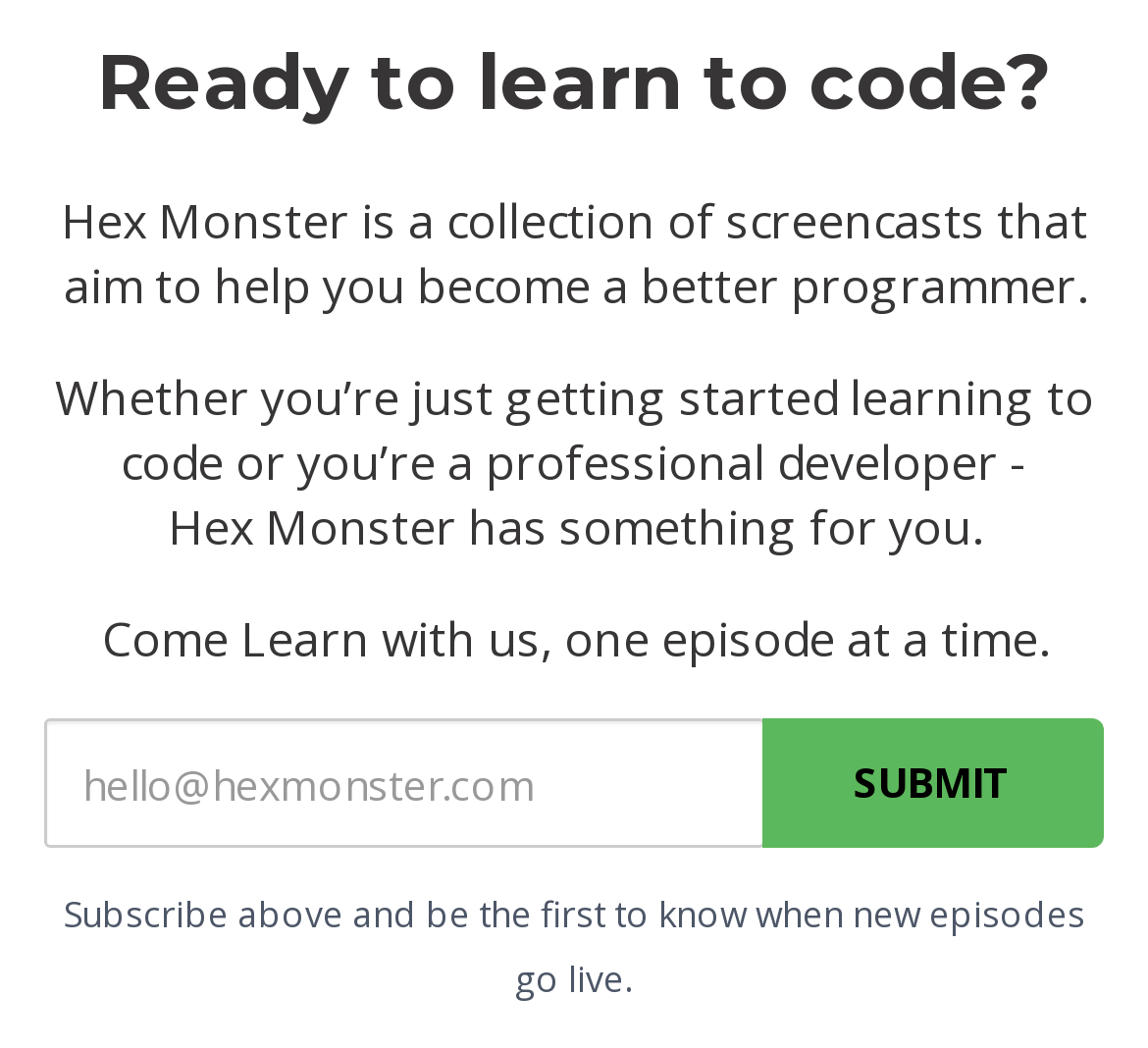Based on the provided description, "parent_node: SUBMIT name="EMAIL" placeholder="hello@hexmonster.com"", find the bounding box of the corresponding UI element in the screenshot.

[0.038, 0.685, 0.667, 0.809]